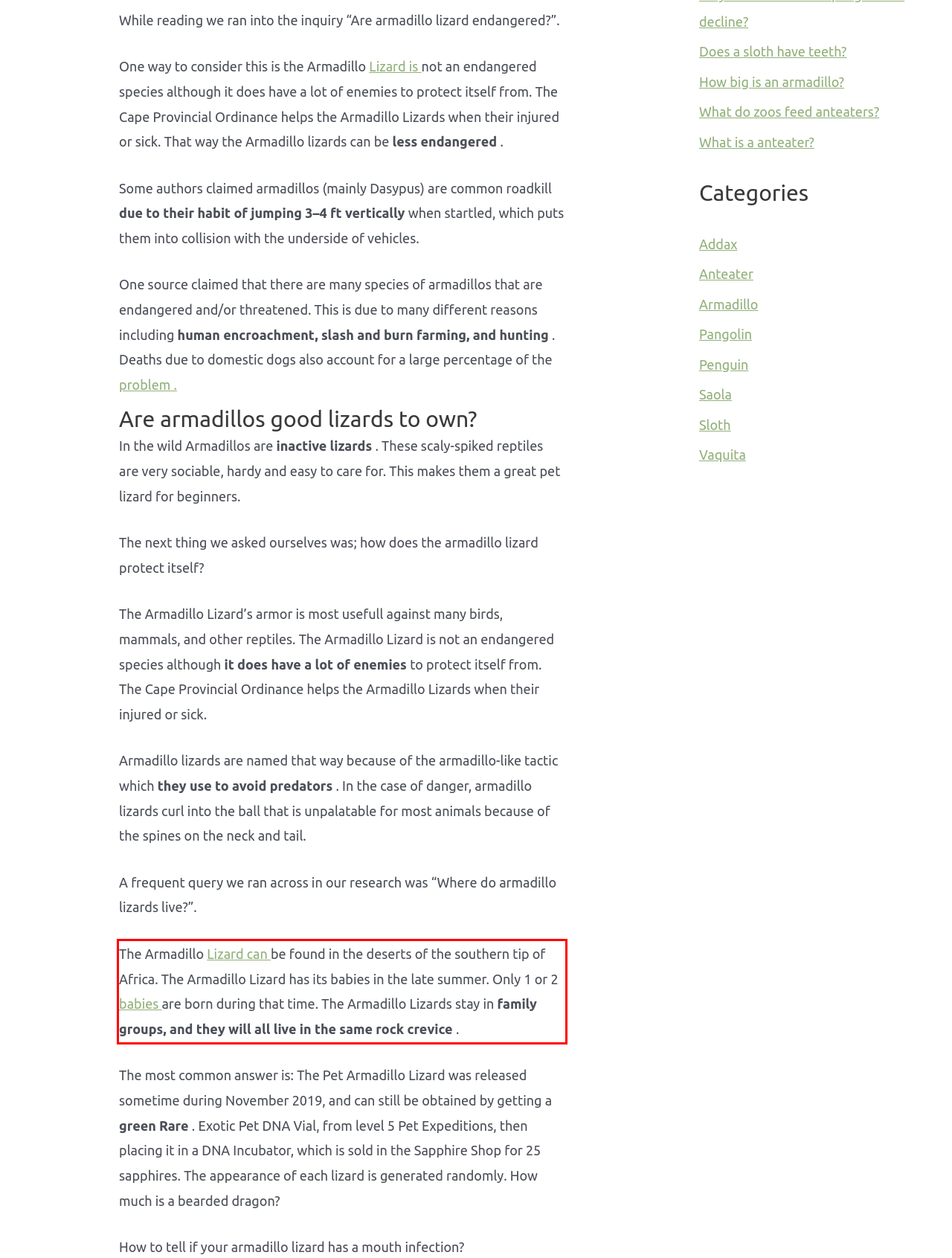Given a screenshot of a webpage, identify the red bounding box and perform OCR to recognize the text within that box.

The Armadillo Lizard can be found in the deserts of the southern tip of Africa. The Armadillo Lizard has its babies in the late summer. Only 1 or 2 babies are born during that time. The Armadillo Lizards stay in family groups, and they will all live in the same rock crevice .